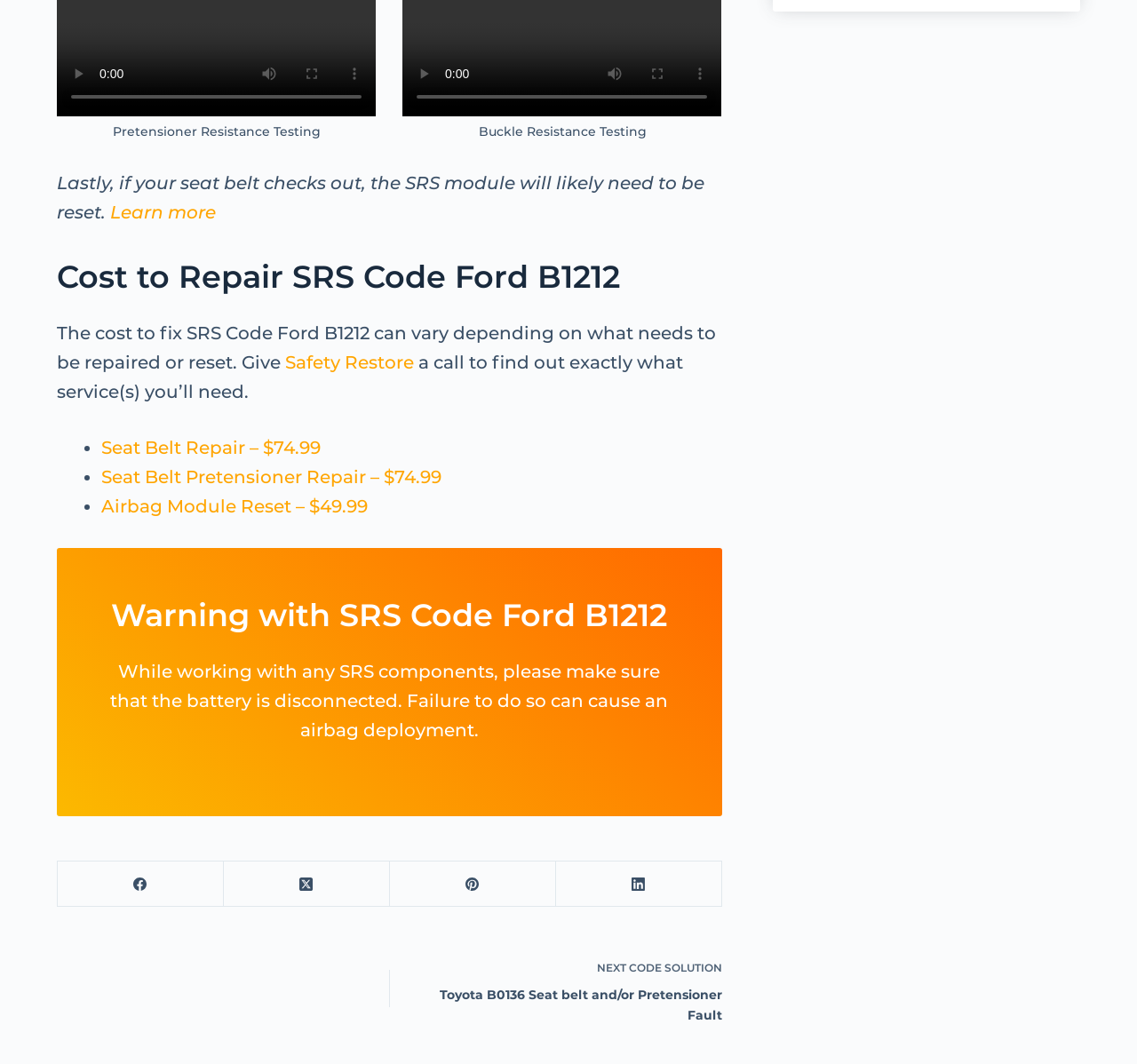How many social media links are there?
Using the details shown in the screenshot, provide a comprehensive answer to the question.

There are four social media links at the bottom of the webpage, which are Facebook, Twitter, Pinterest, and LinkedIn. These links are likely provided to allow users to share the content or follow the website's social media profiles.